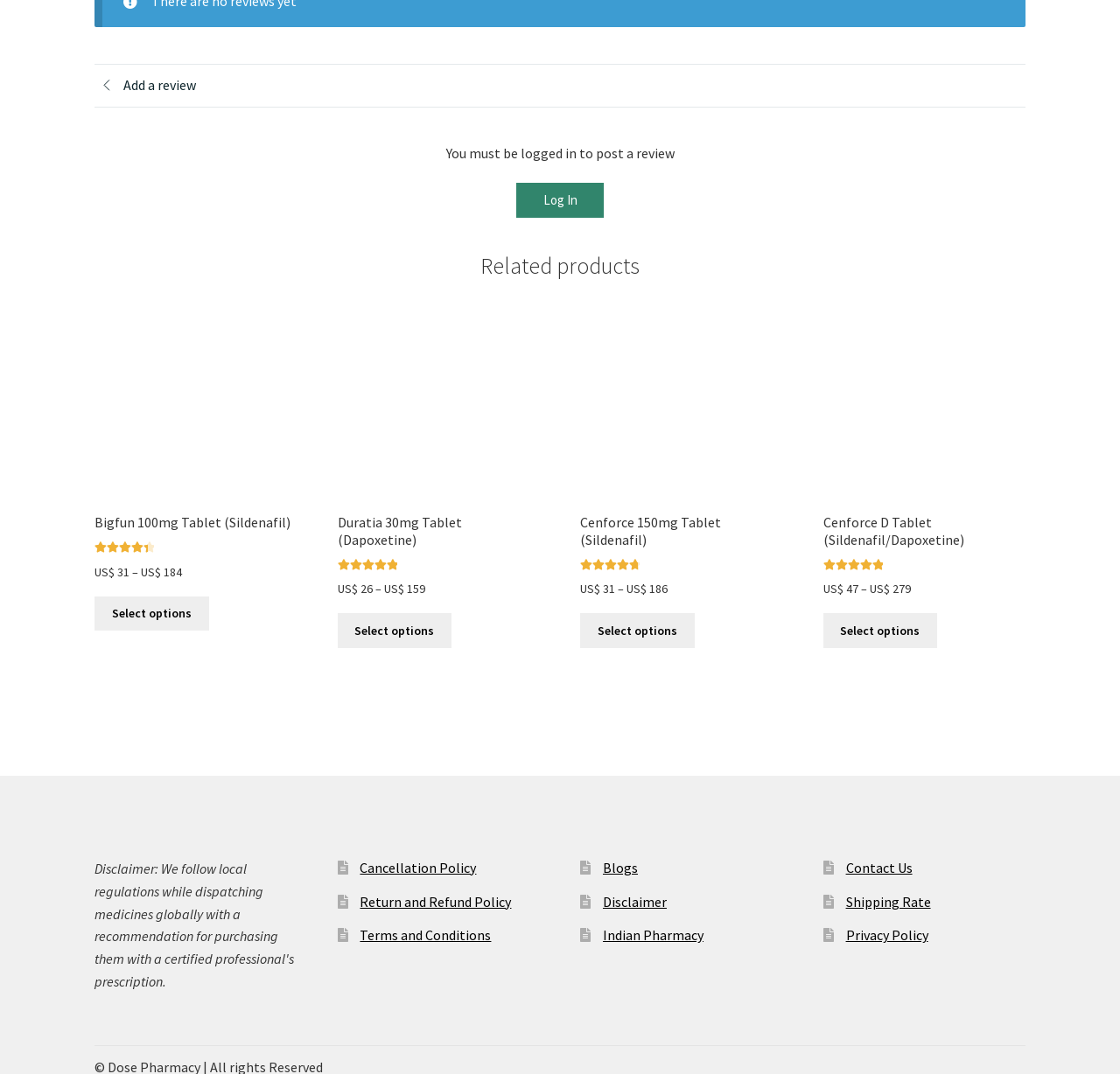Pinpoint the bounding box coordinates of the clickable element needed to complete the instruction: "Select options for 'Bigfun 100mg Tablet (Sildenafil)'". The coordinates should be provided as four float numbers between 0 and 1: [left, top, right, bottom].

[0.084, 0.555, 0.186, 0.588]